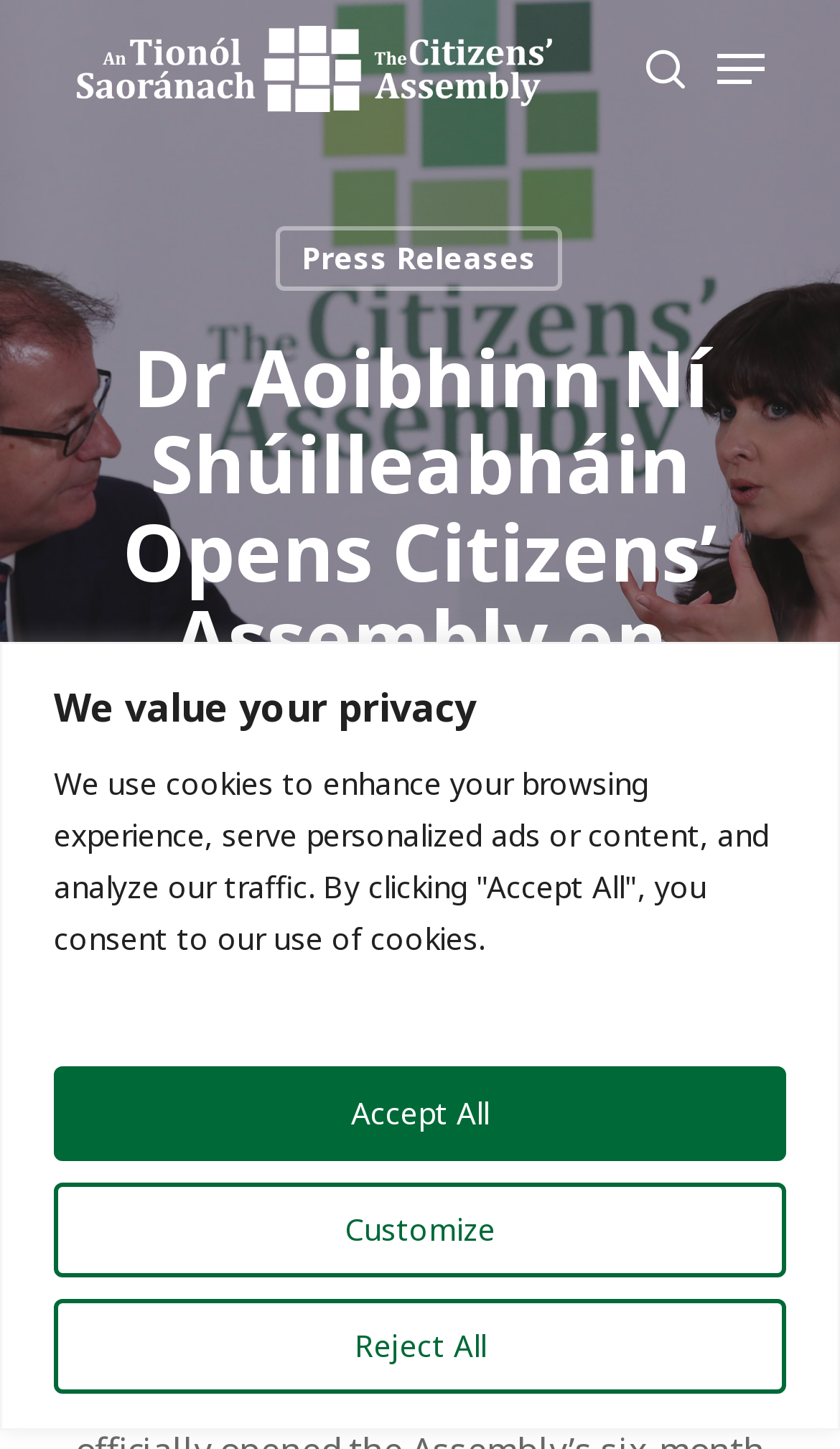Locate the bounding box coordinates of the element's region that should be clicked to carry out the following instruction: "open navigation menu". The coordinates need to be four float numbers between 0 and 1, i.e., [left, top, right, bottom].

[0.854, 0.033, 0.91, 0.062]